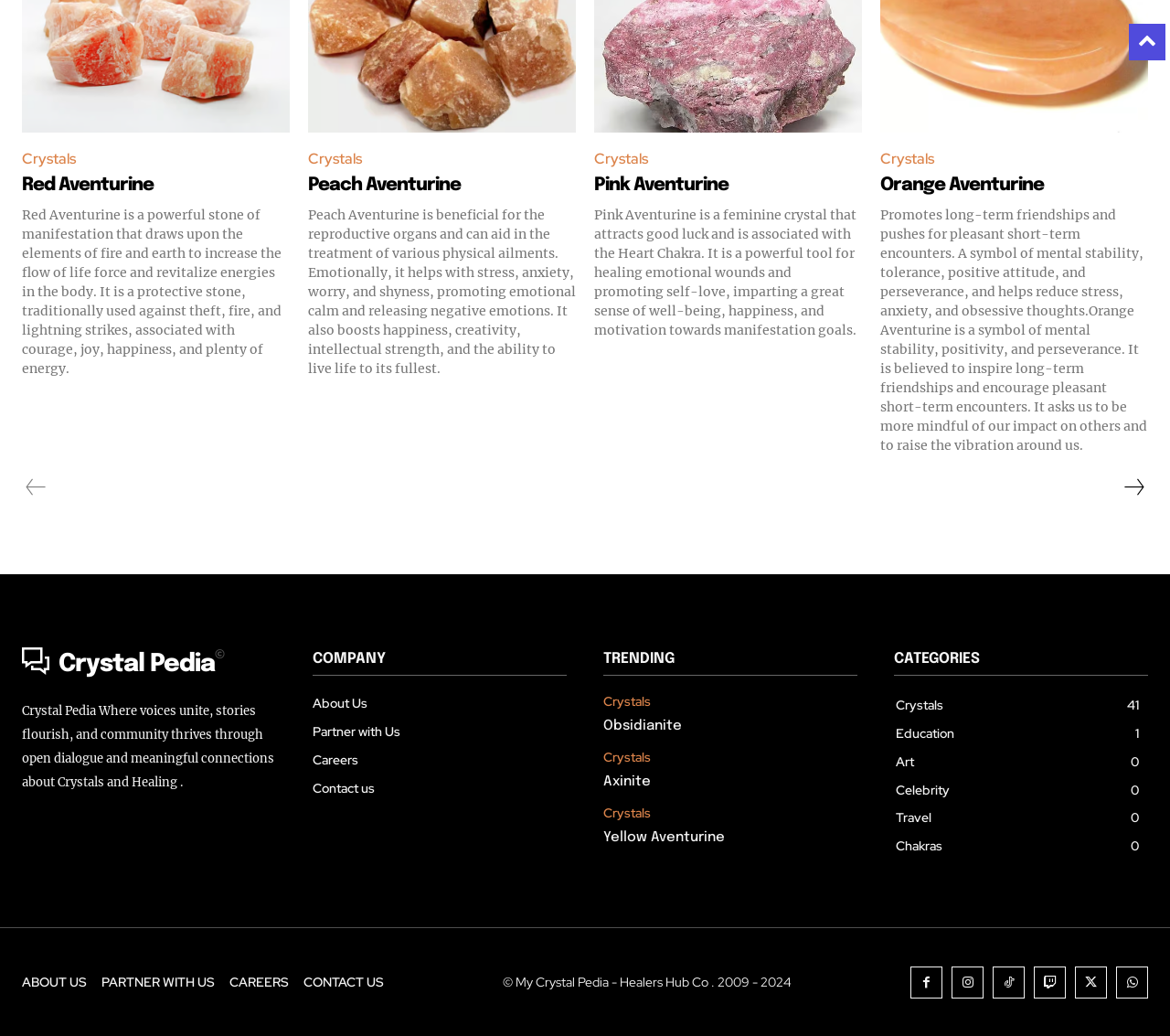What is Red Aventurine associated with?
Provide an in-depth and detailed answer to the question.

According to the webpage, Red Aventurine is a powerful stone of manifestation that draws upon the elements of fire and earth to increase the flow of life force and revitalize energies in the body. It is a protective stone, traditionally used against theft, fire, and lightning strikes, associated with courage, joy, happiness, and plenty of energy.